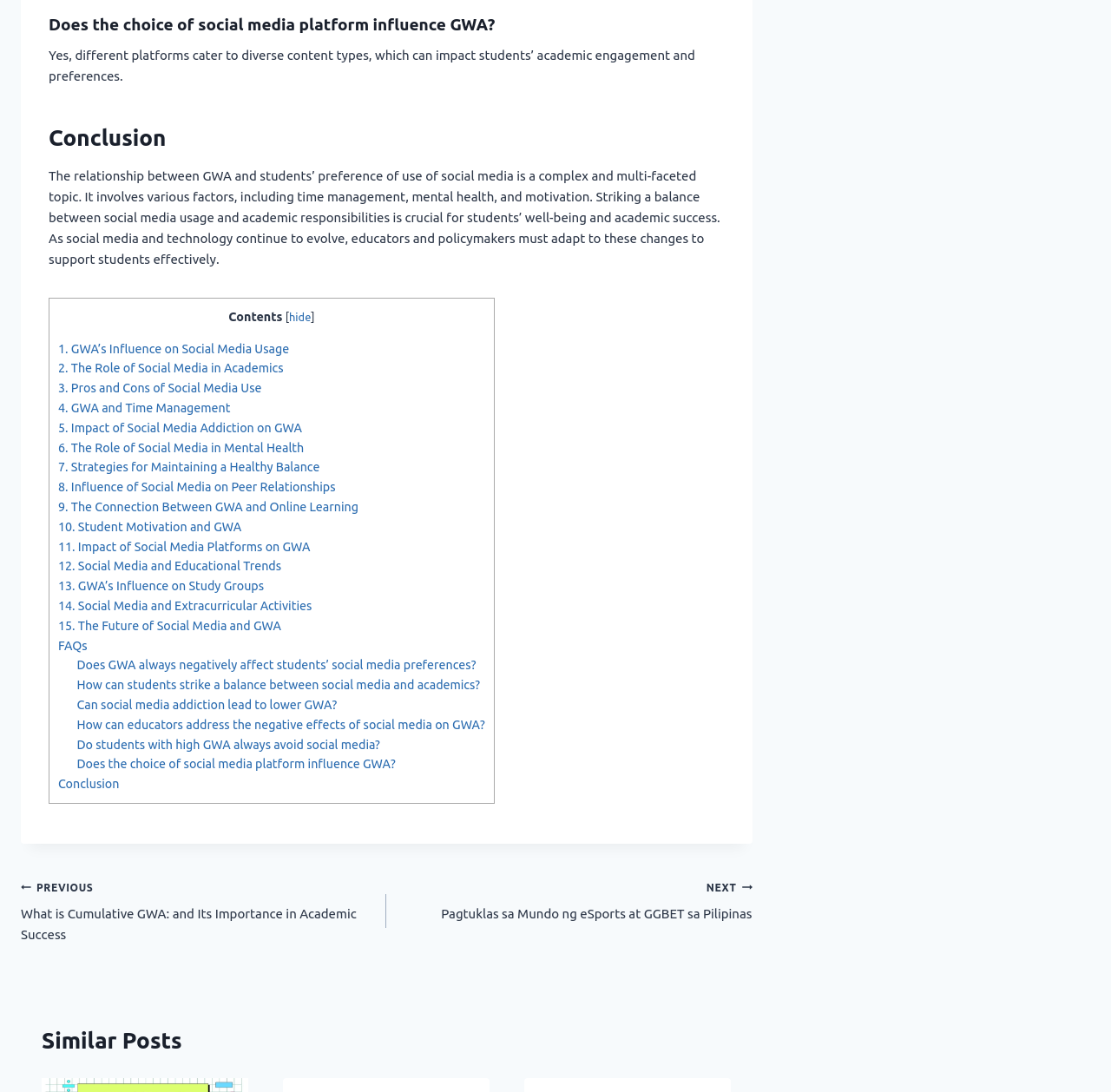Identify the bounding box of the UI component described as: "4. GWA and Time Management".

[0.052, 0.367, 0.207, 0.38]